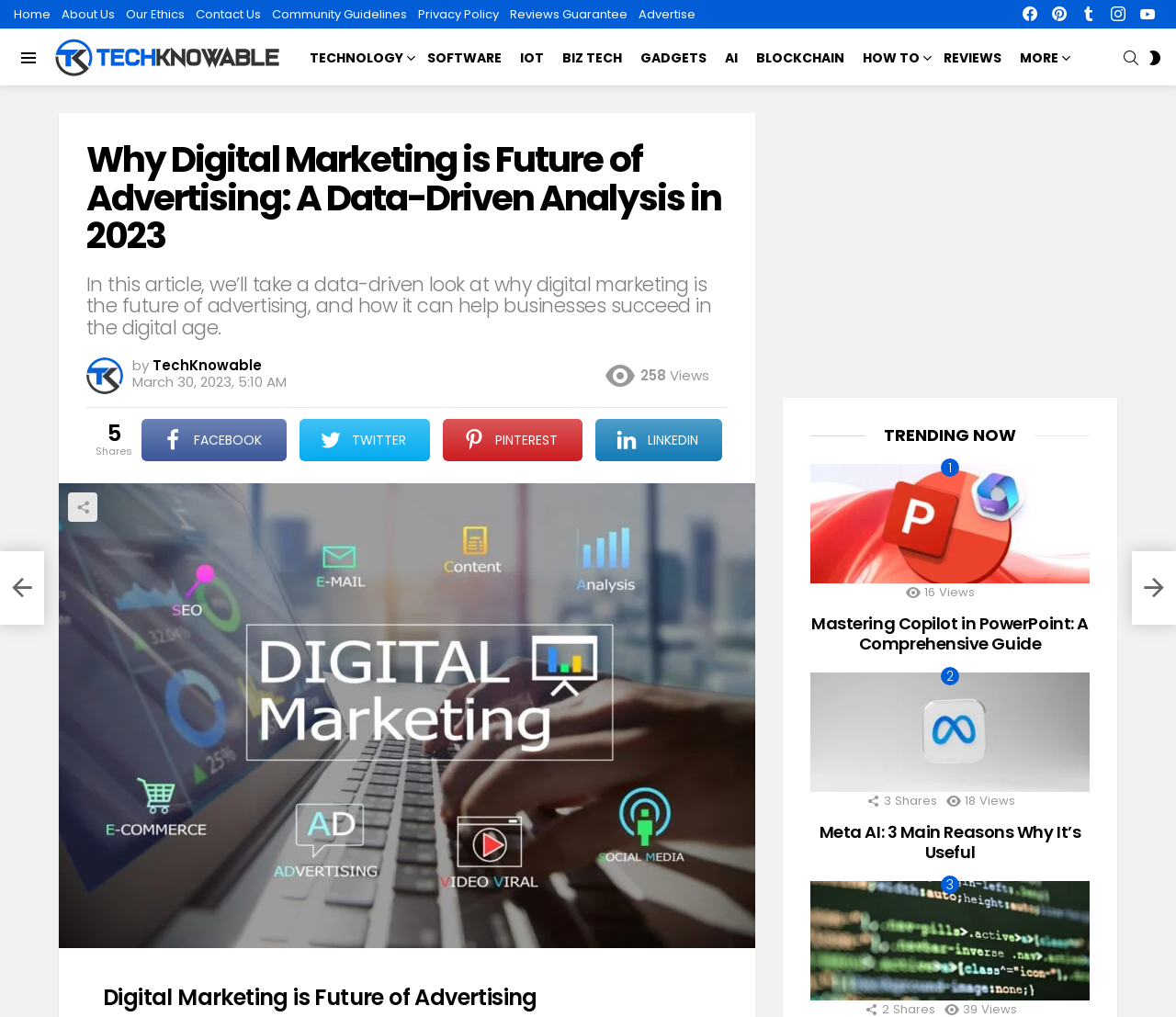How many shares does the article 'Meta AI: 3 Main Reasons Why It’s Useful' have?
Based on the image, respond with a single word or phrase.

3